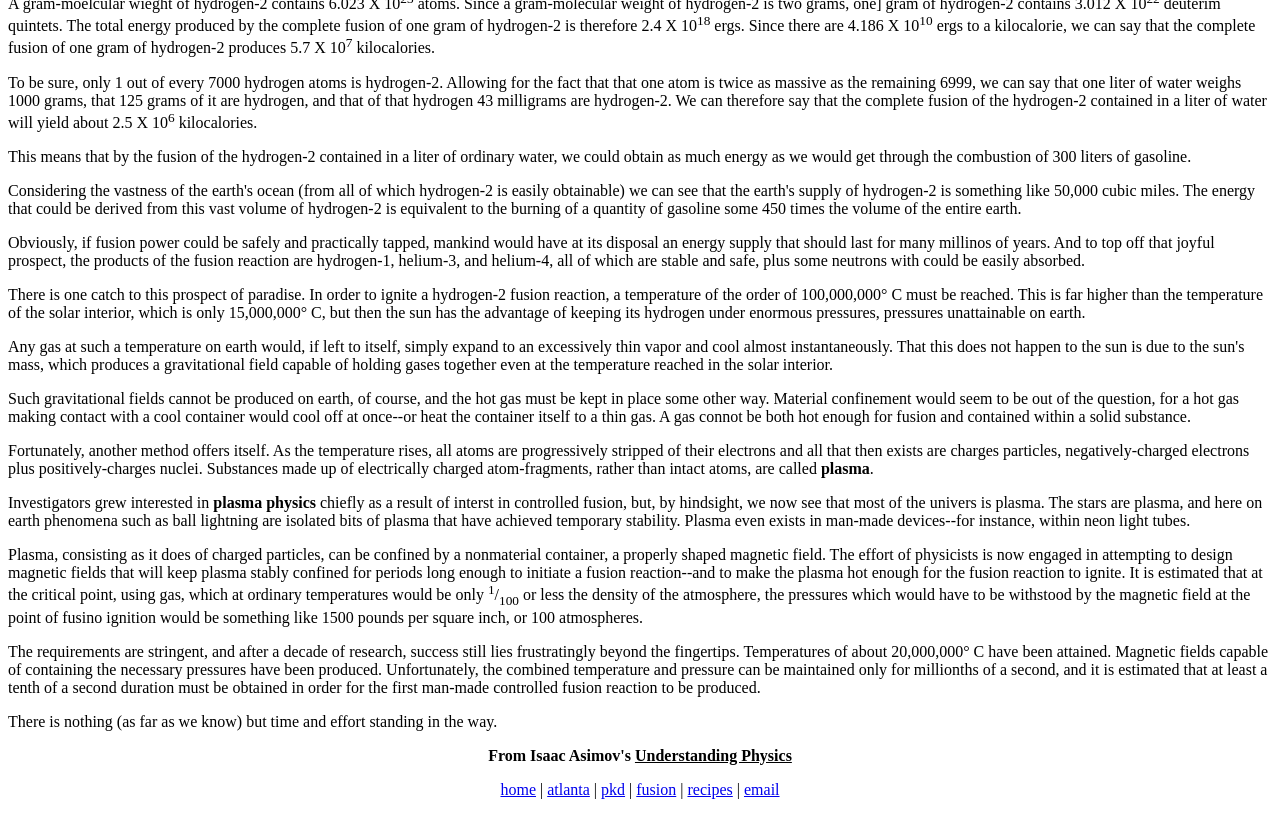Locate the UI element described as follows: "email". Return the bounding box coordinates as four float numbers between 0 and 1 in the order [left, top, right, bottom].

[0.581, 0.958, 0.609, 0.979]